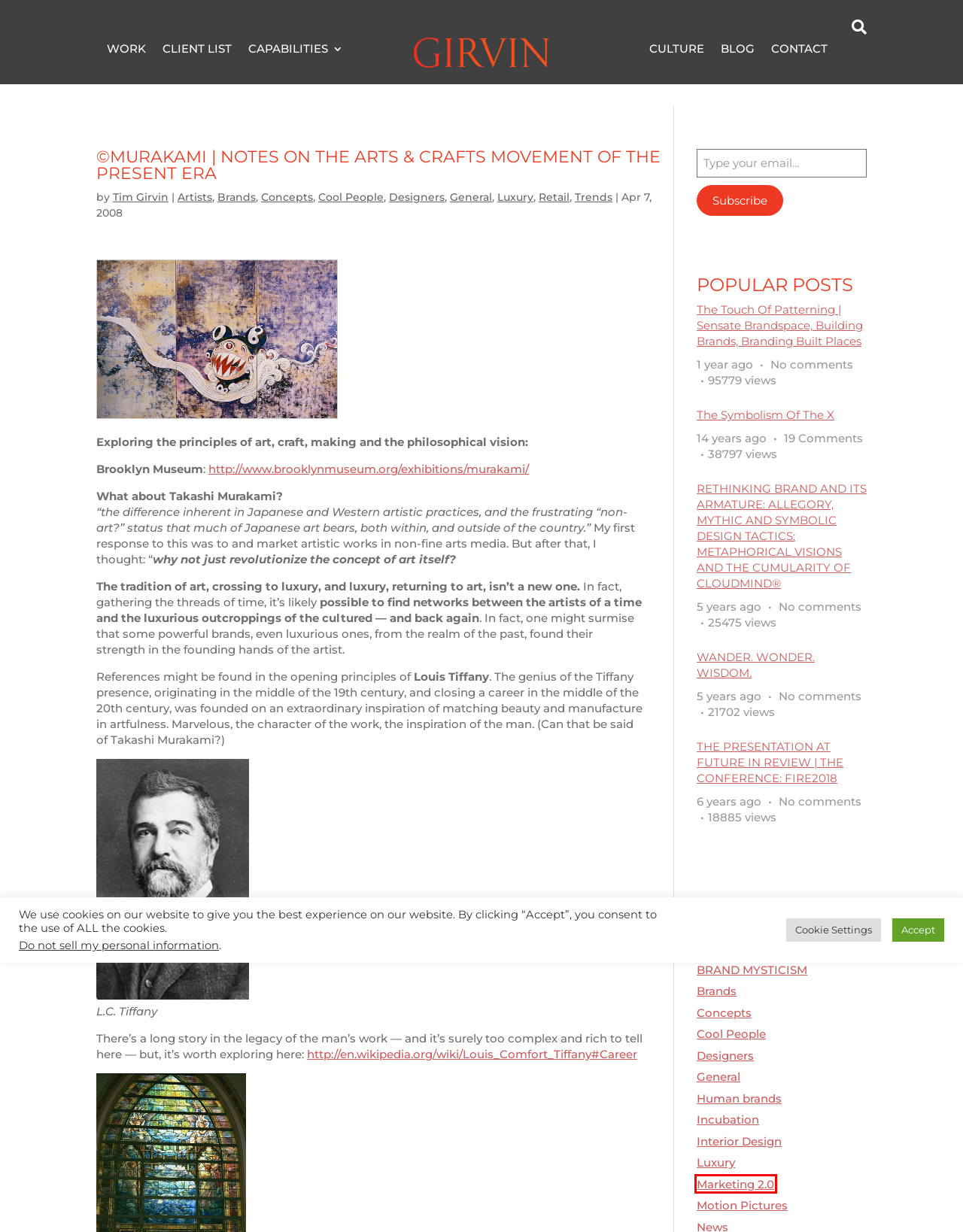Take a look at the provided webpage screenshot featuring a red bounding box around an element. Select the most appropriate webpage description for the page that loads after clicking on the element inside the red bounding box. Here are the candidates:
A. Incubation Archives - Girvin | Strategic Branding & Design
B. Blog - Girvin | Strategic Branding & Design
C. Marketing 2.0 Archives - Girvin | Strategic Branding & Design
D. Trends Archives - Girvin | Strategic Branding & Design
E. Capabilities - Girvin | Strategic Branding & Design
F. Work - Girvin | Strategic Branding & Design
G. General Archives - Girvin | Strategic Branding & Design
H. Cool People Archives - Girvin | Strategic Branding & Design

C